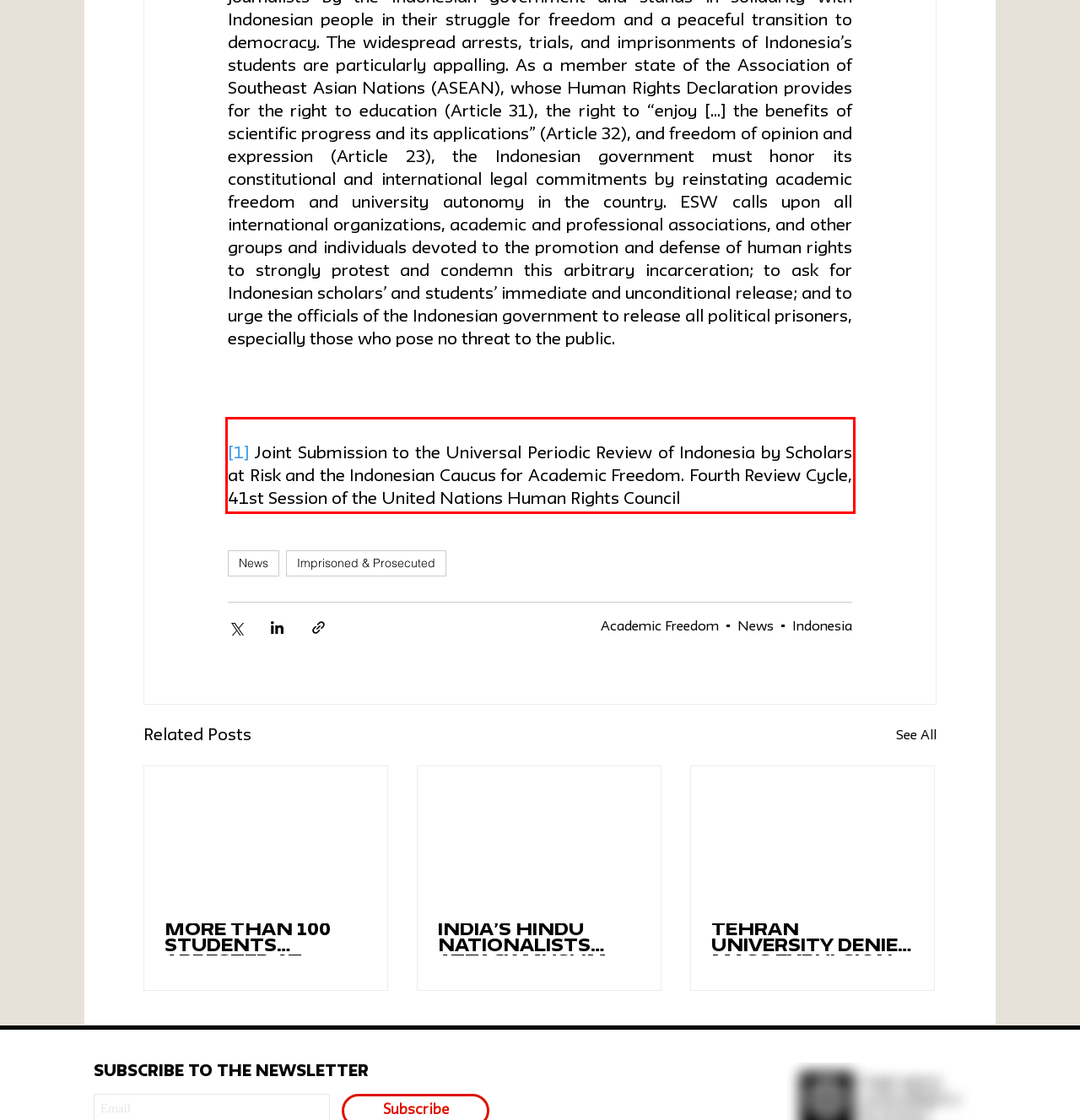You have a screenshot of a webpage with a UI element highlighted by a red bounding box. Use OCR to obtain the text within this highlighted area.

[1] Joint Submission to the Universal Periodic Review of Indonesia by Scholars at Risk and the Indonesian Caucus for Academic Freedom. Fourth Review Cycle, 41st Session of the United Nations Human Rights Council